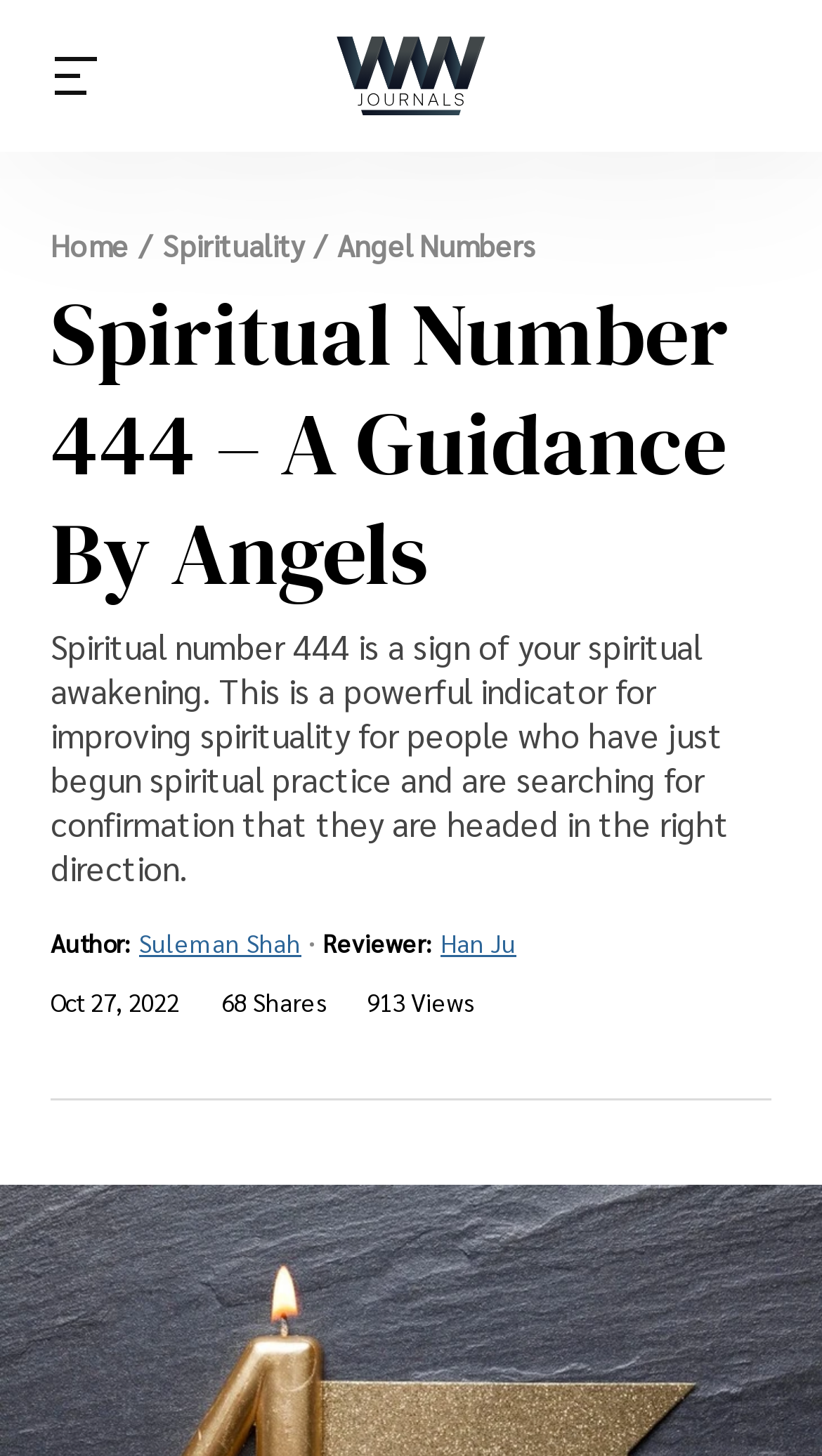What is the date of the article?
Could you please answer the question thoroughly and with as much detail as possible?

I found the date of the article by looking at the section below the article's content, which includes information about the article's author, reviewer, and date. The text 'Oct 27, 2022' indicates that the article was published on October 27, 2022.